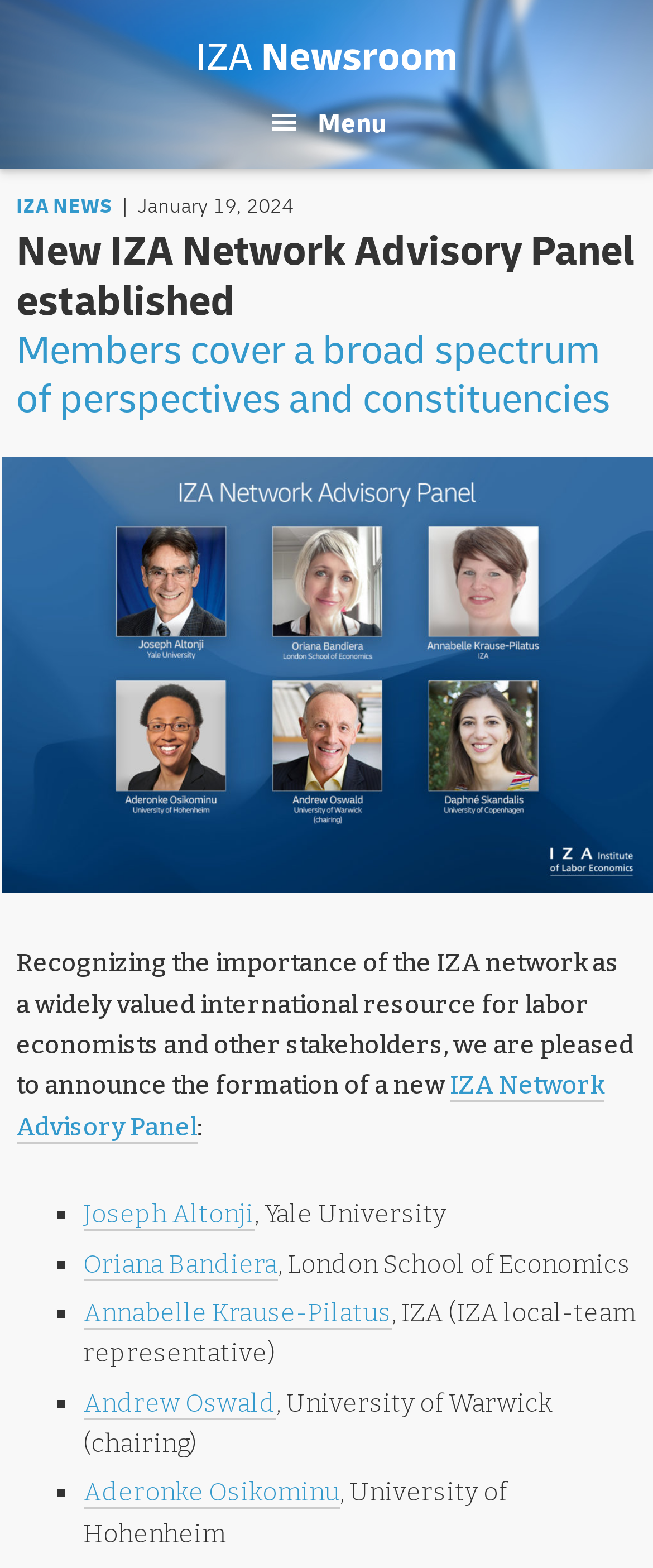Locate the coordinates of the bounding box for the clickable region that fulfills this instruction: "Click the 'IZA Newsroom' link".

[0.304, 0.028, 0.696, 0.045]